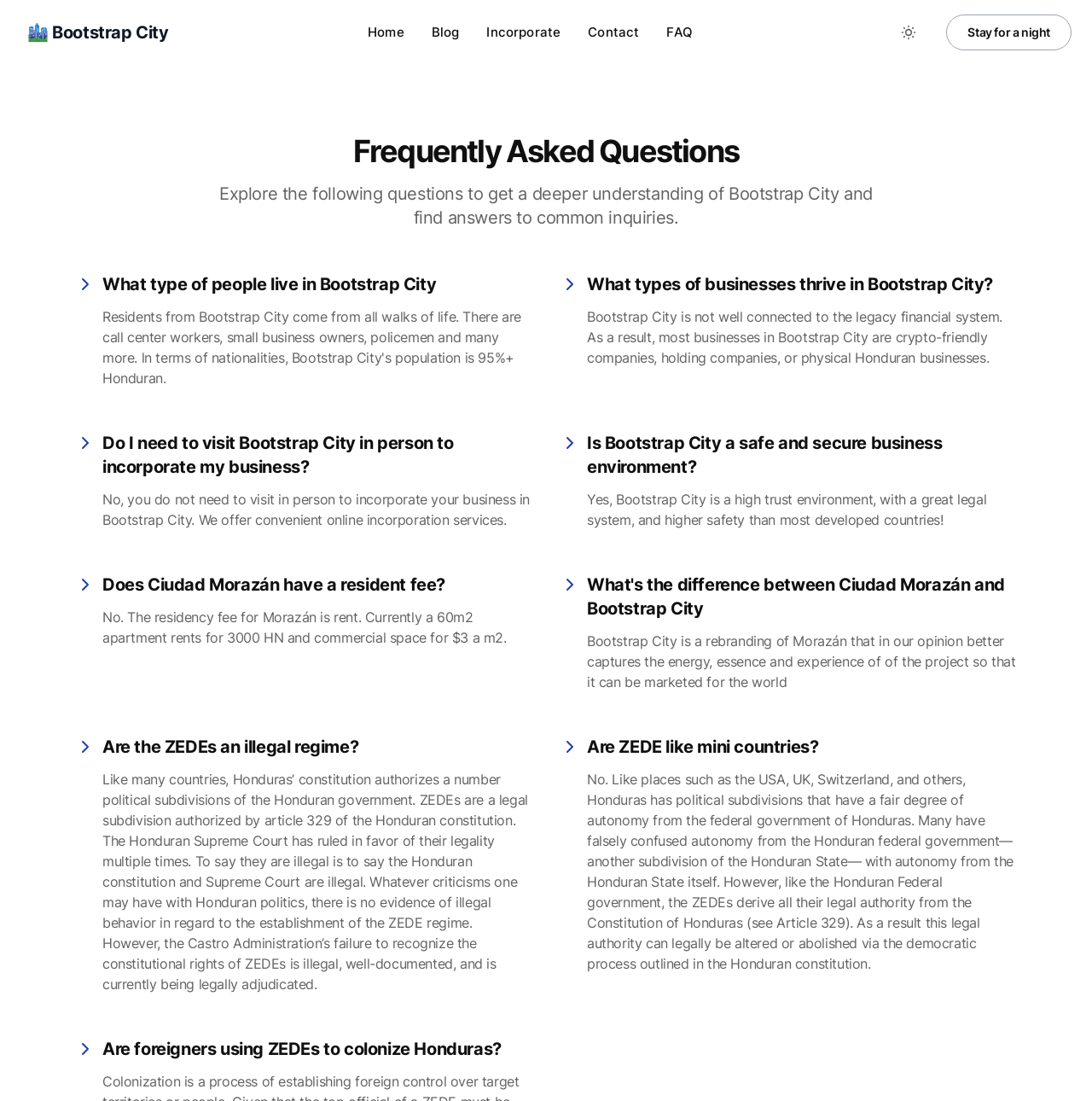Provide your answer in one word or a succinct phrase for the question: 
What type of businesses thrive in Bootstrap City?

Crypto-friendly companies